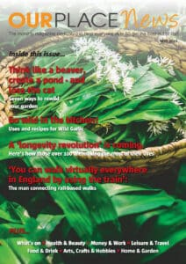Offer a detailed explanation of the image and its components.

The image showcases the cover of the May 2024 edition of "Ourplace News." The design features vibrant green leaves and floral elements, evoking a fresh and natural aesthetic. Prominent text highlights the main themes inside the issue, including gardening tips, recipes for wild garlic, and an exploration of longevity among those over 100. The cover suggests a focus on health and wellness, with sections dedicated to various lifestyle topics such as Health & Beauty, Leisure & Travel, and Home & Garden. Overall, it promotes the idea of connecting with nature and enjoying the benefits of gardening and healthy living.